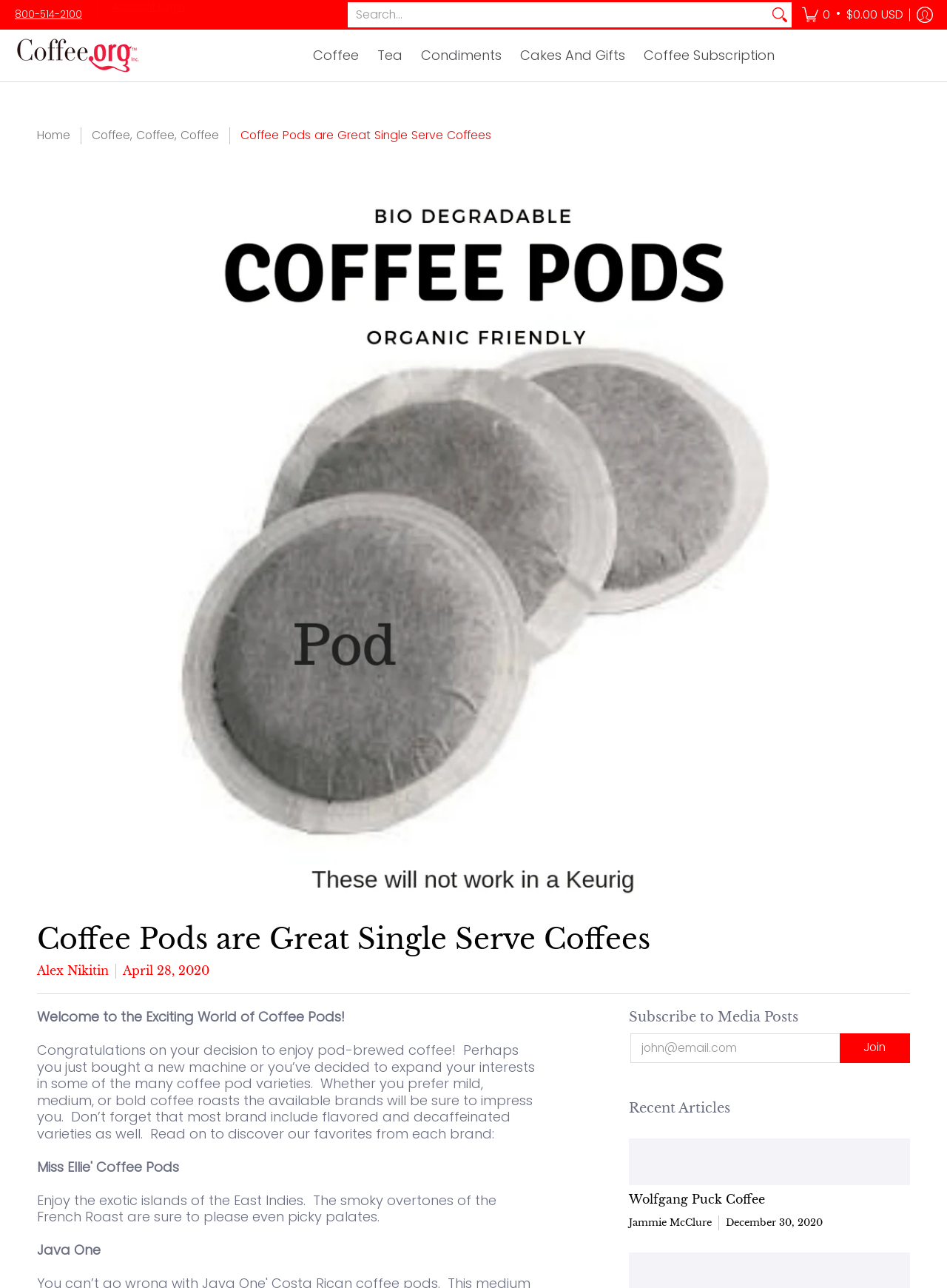Please find the bounding box coordinates of the section that needs to be clicked to achieve this instruction: "Search for coffee".

[0.367, 0.0, 0.836, 0.023]